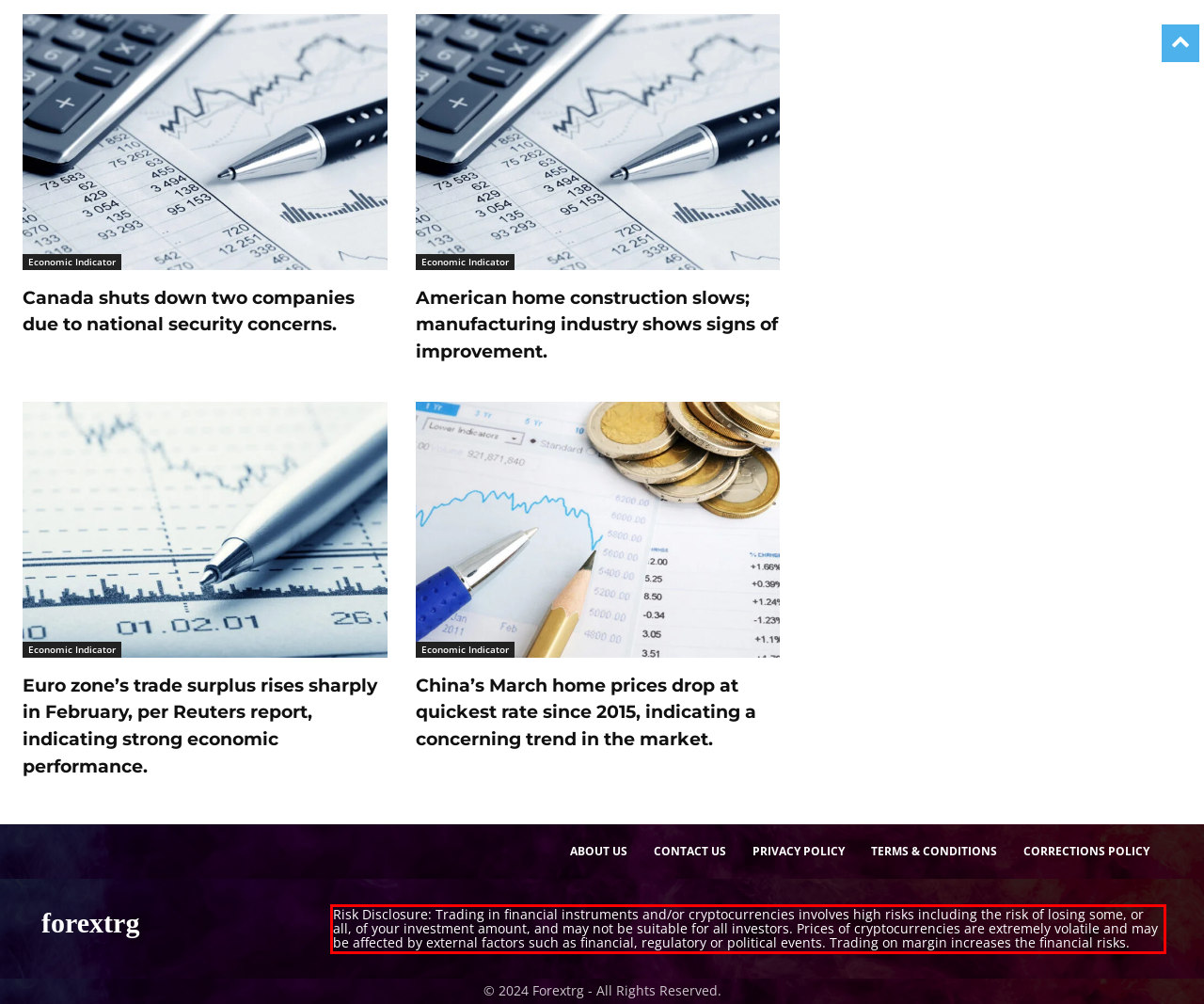From the screenshot of the webpage, locate the red bounding box and extract the text contained within that area.

Risk Disclosure: Trading in financial instruments and/or cryptocurrencies involves high risks including the risk of losing some, or all, of your investment amount, and may not be suitable for all investors. Prices of cryptocurrencies are extremely volatile and may be affected by external factors such as financial, regulatory or political events. Trading on margin increases the financial risks.